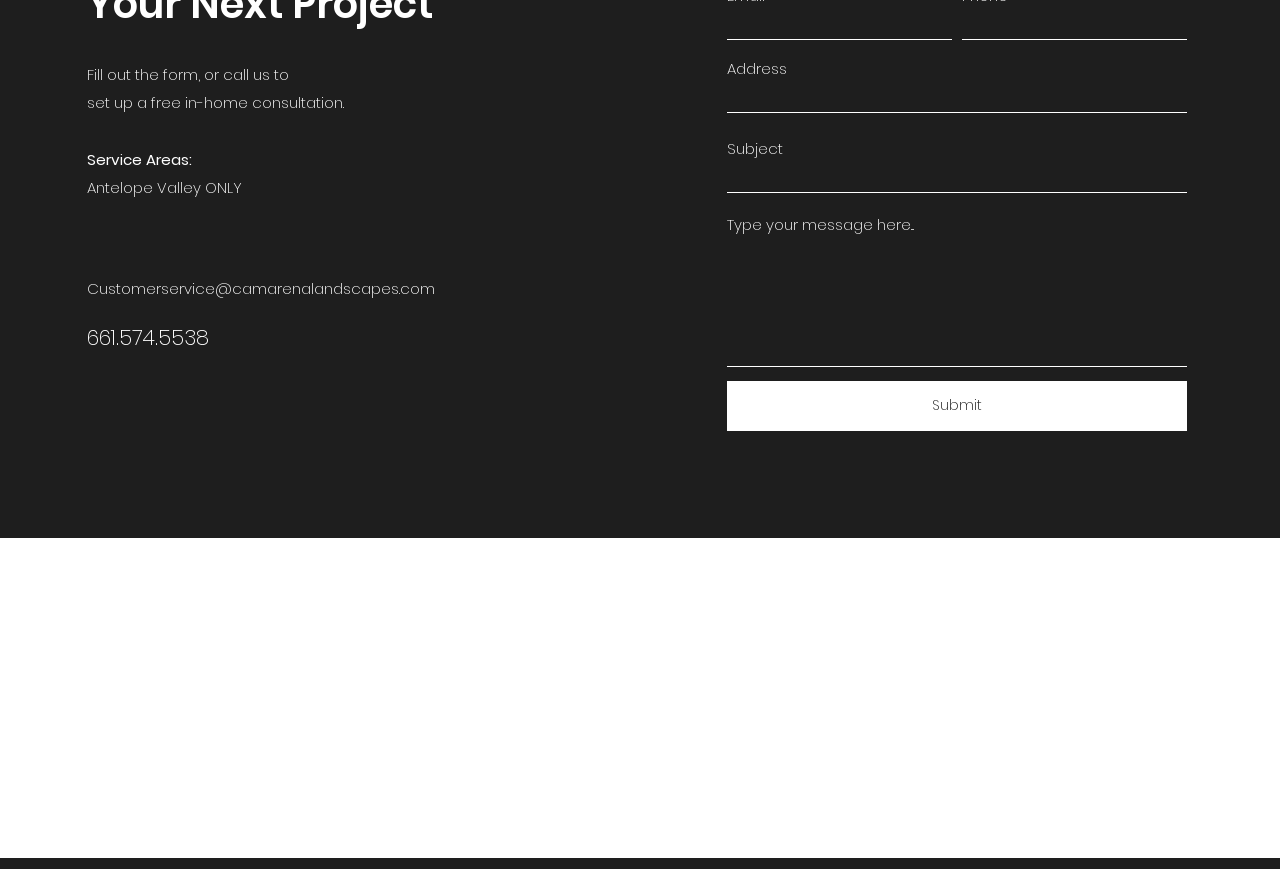Calculate the bounding box coordinates for the UI element based on the following description: "parent_node: Type your message here...". Ensure the coordinates are four float numbers between 0 and 1, i.e., [left, top, right, bottom].

[0.568, 0.277, 0.927, 0.422]